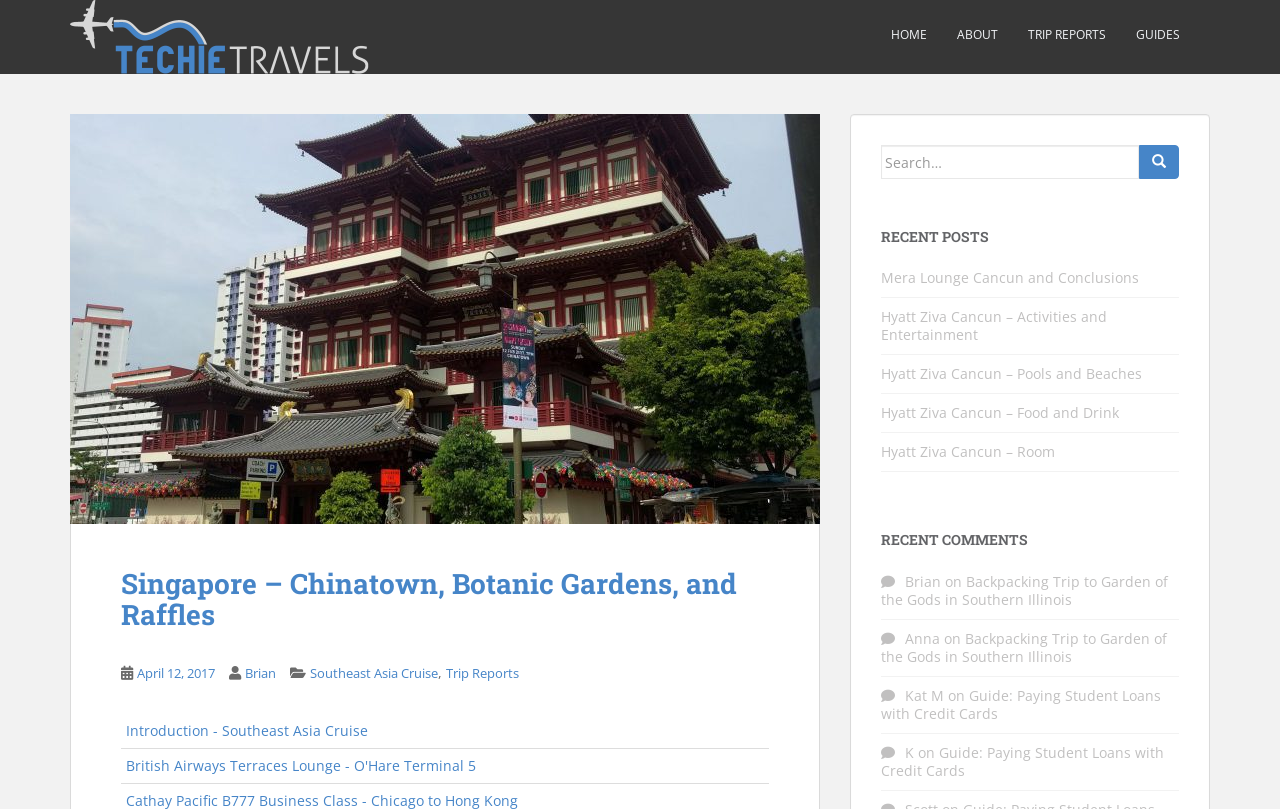Determine the bounding box coordinates of the section I need to click to execute the following instruction: "Search for something". Provide the coordinates as four float numbers between 0 and 1, i.e., [left, top, right, bottom].

[0.688, 0.179, 0.921, 0.221]